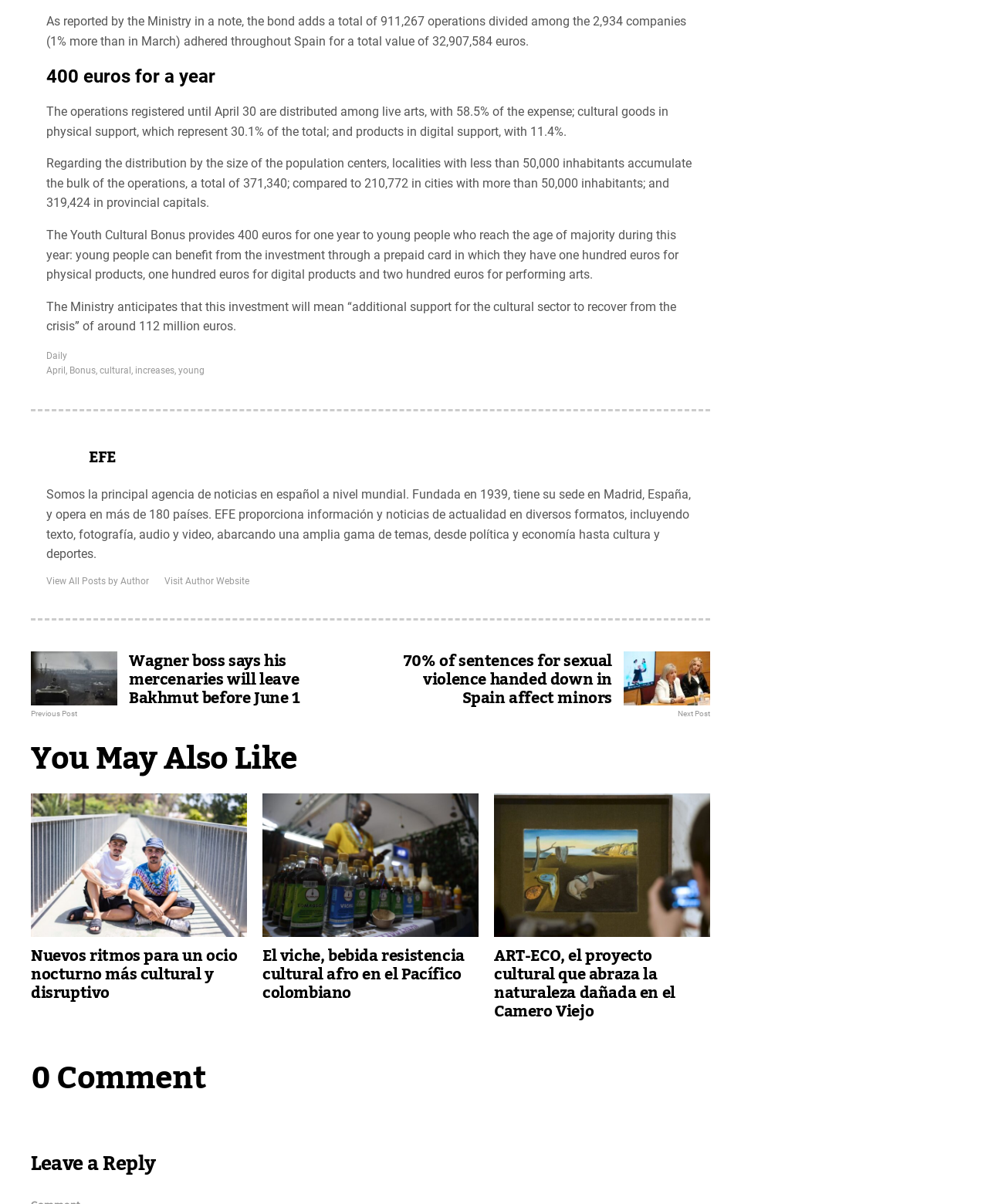Respond to the question below with a single word or phrase:
What is the total value of the operations registered until April 30?

32,907,584 euros